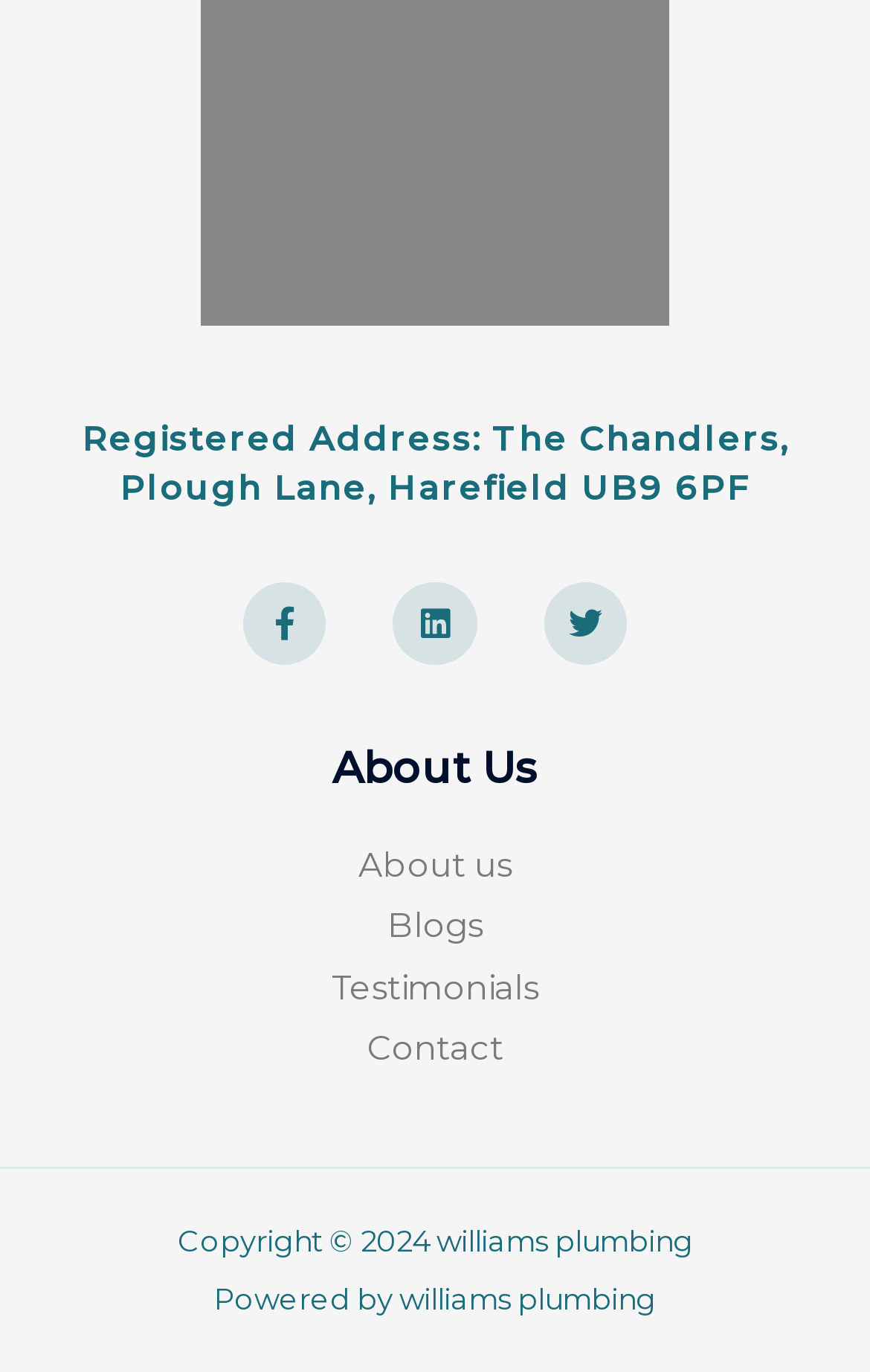Based on the element description, predict the bounding box coordinates (top-left x, top-left y, bottom-right x, bottom-right y) for the UI element in the screenshot: Privacy Policy

None